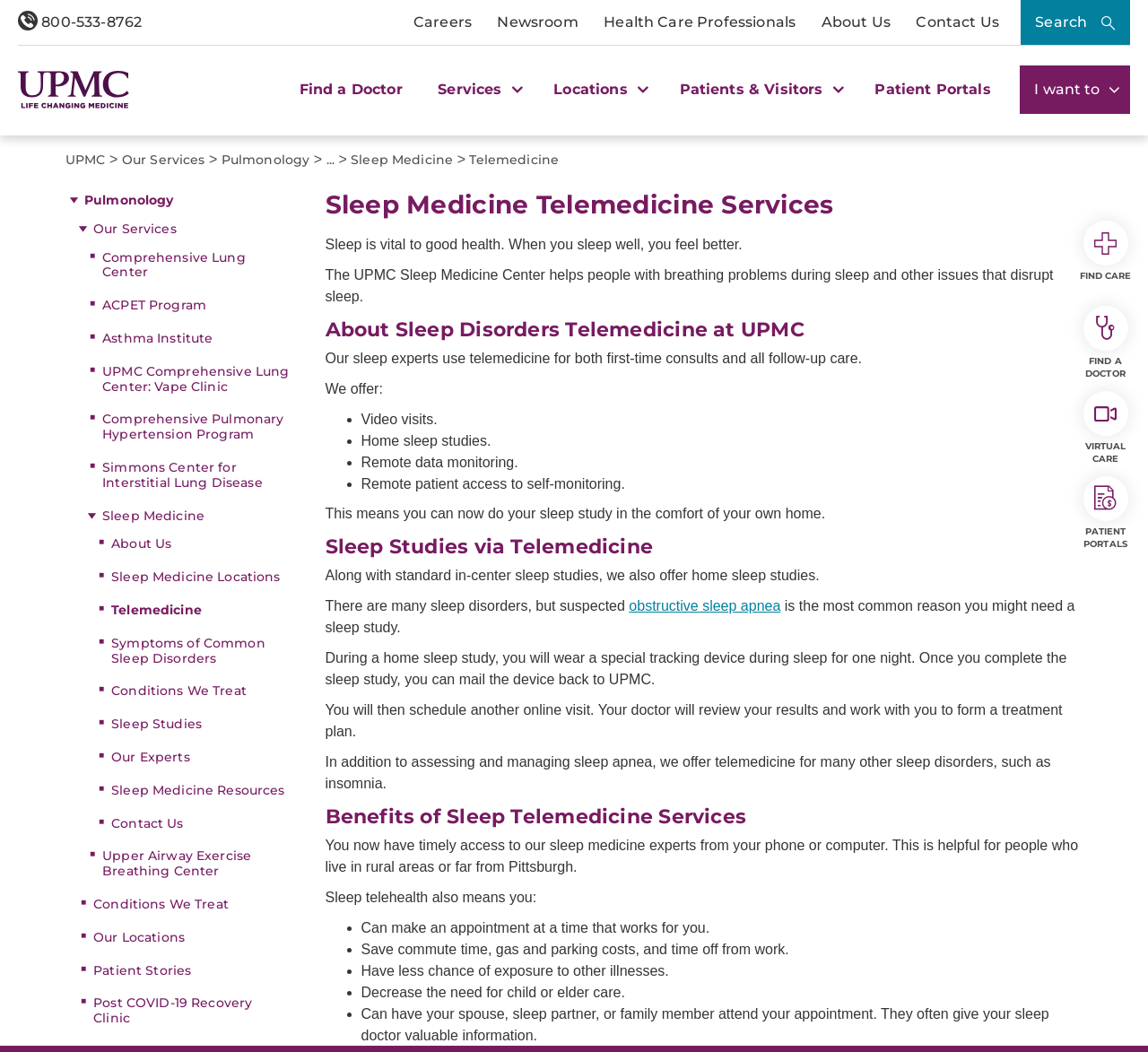Pinpoint the bounding box coordinates of the element that must be clicked to accomplish the following instruction: "Visit the 'Sleep Medicine' page". The coordinates should be in the format of four float numbers between 0 and 1, i.e., [left, top, right, bottom].

[0.306, 0.144, 0.395, 0.159]